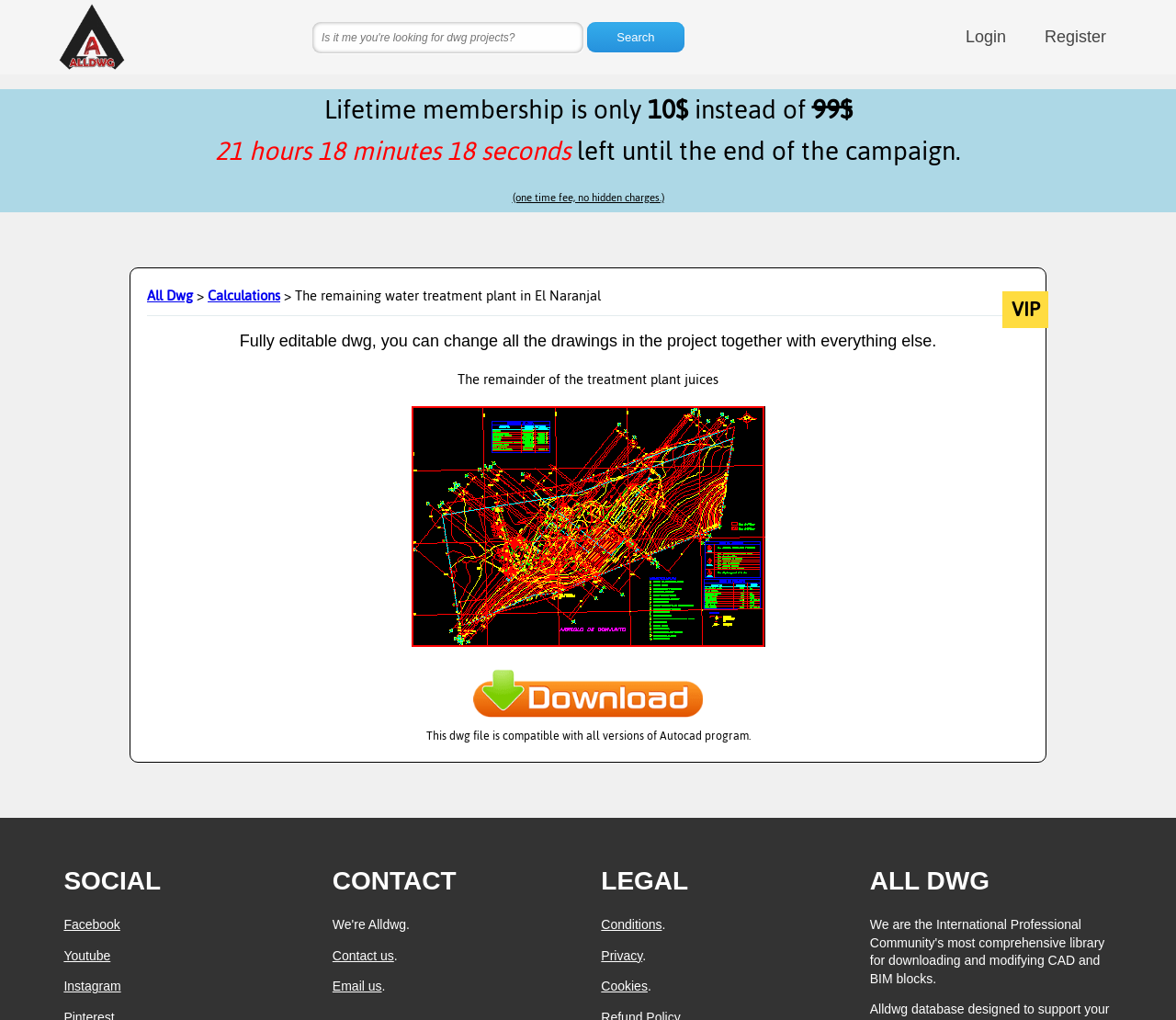Please locate the bounding box coordinates of the element's region that needs to be clicked to follow the instruction: "Click on 'Special Issue - World Youth Day'". The bounding box coordinates should be provided as four float numbers between 0 and 1, i.e., [left, top, right, bottom].

None